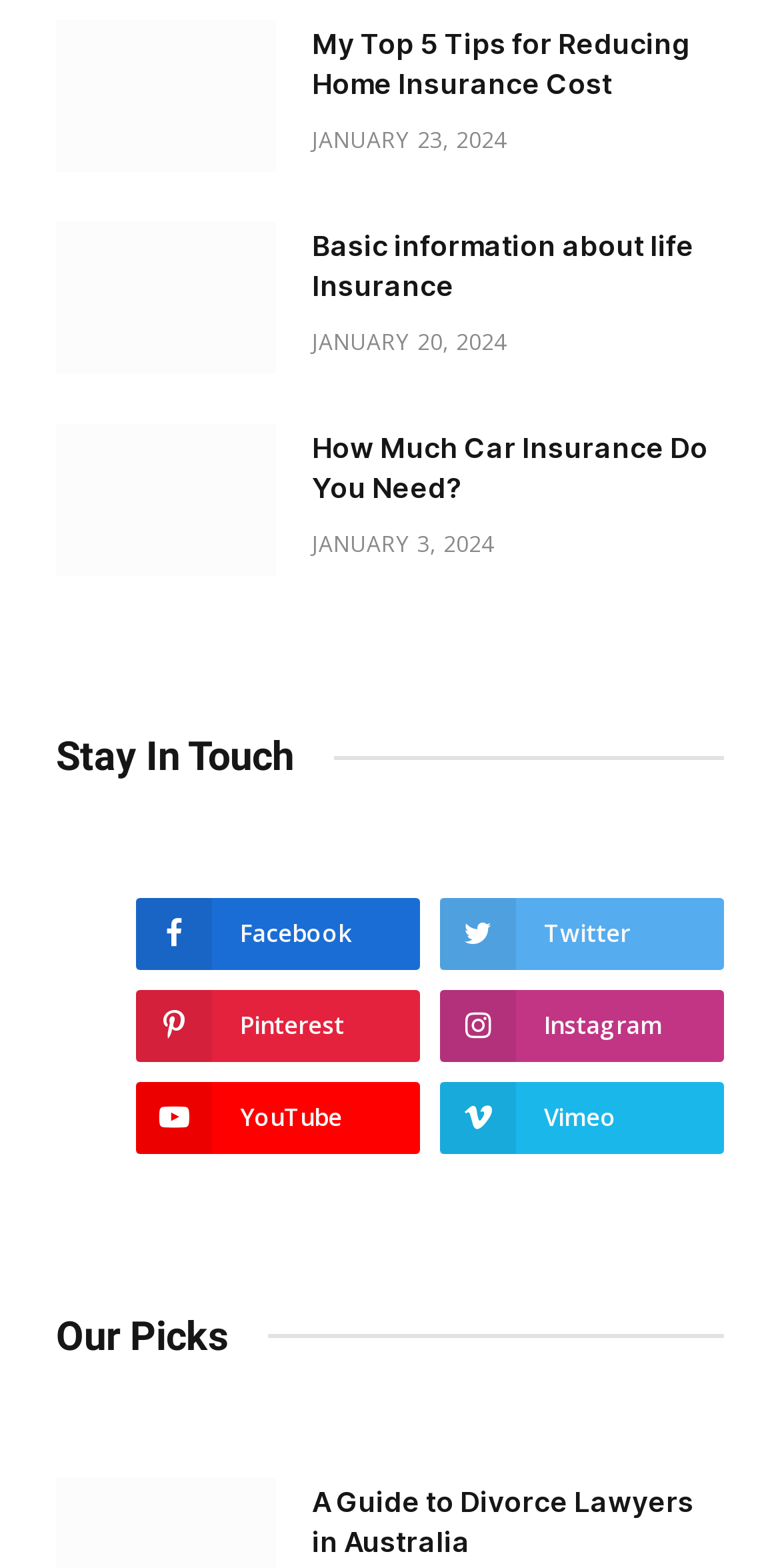Find the bounding box coordinates for the area that must be clicked to perform this action: "View the article about car insurance".

[0.072, 0.27, 0.354, 0.367]